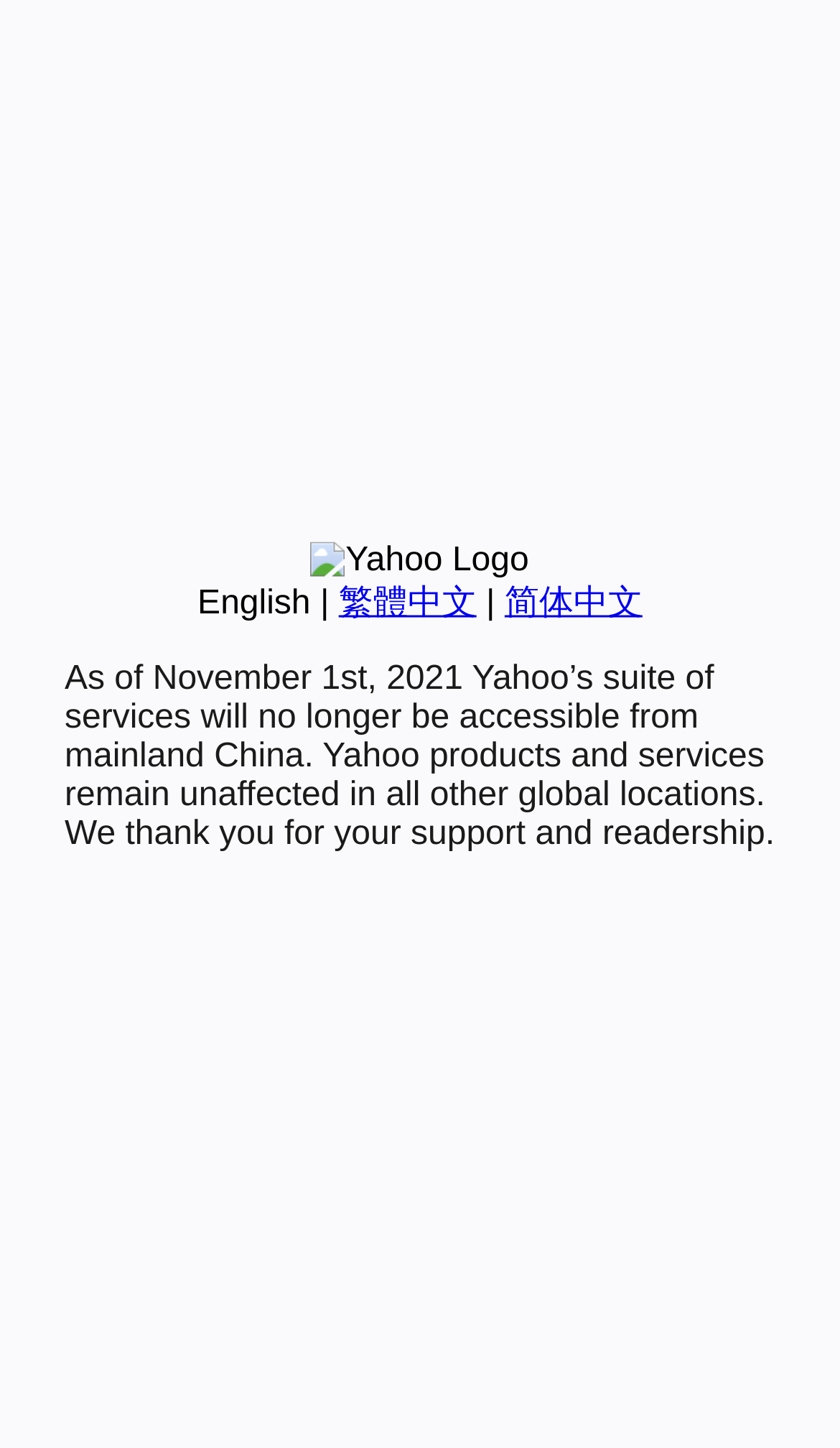Bounding box coordinates are to be given in the format (top-left x, top-left y, bottom-right x, bottom-right y). All values must be floating point numbers between 0 and 1. Provide the bounding box coordinate for the UI element described as: English

[0.235, 0.404, 0.37, 0.429]